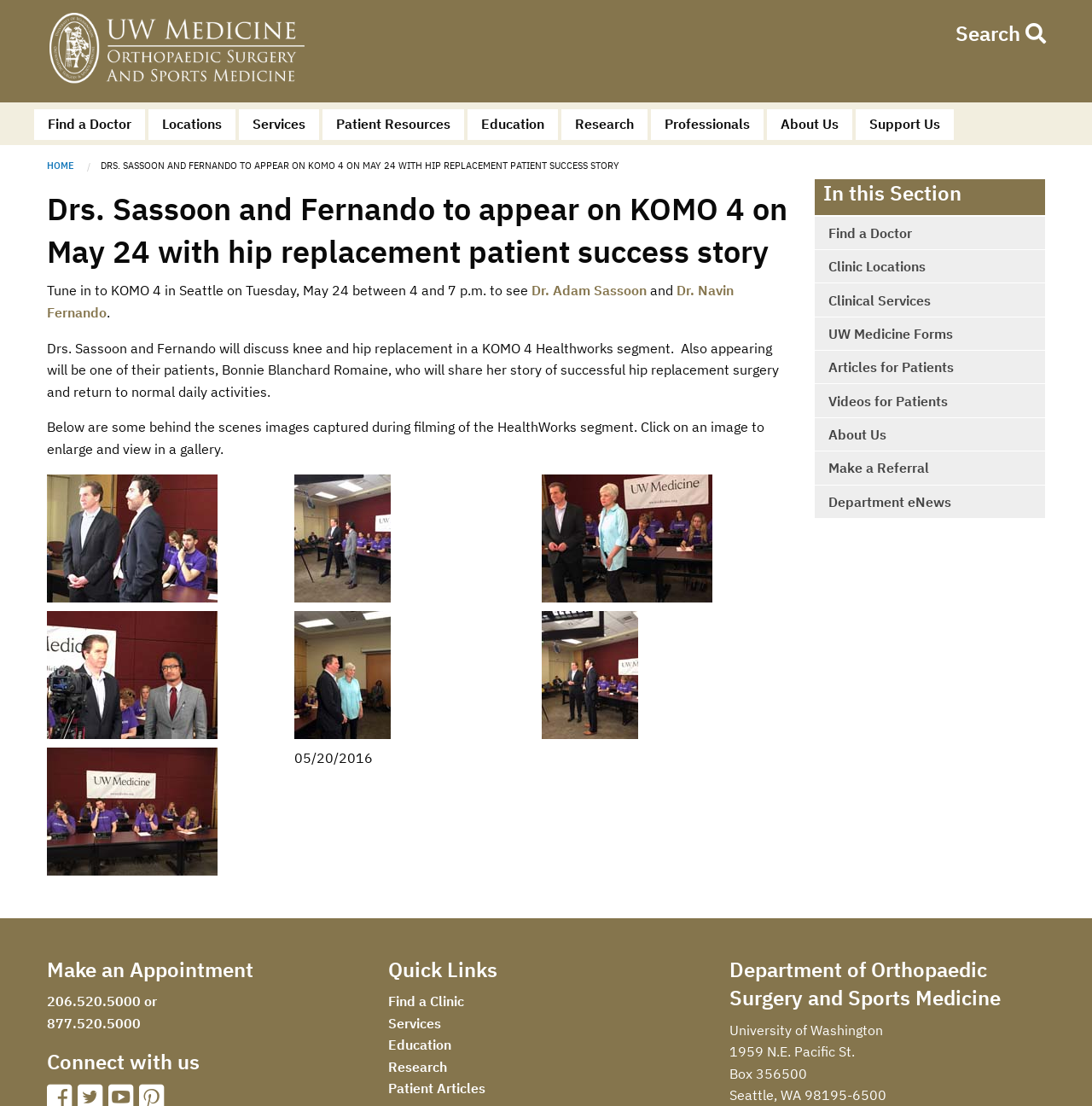Carefully observe the image and respond to the question with a detailed answer:
What is the phone number to make an appointment?

The answer can be found in the 'Make an Appointment' section of the webpage, where the phone numbers are listed.